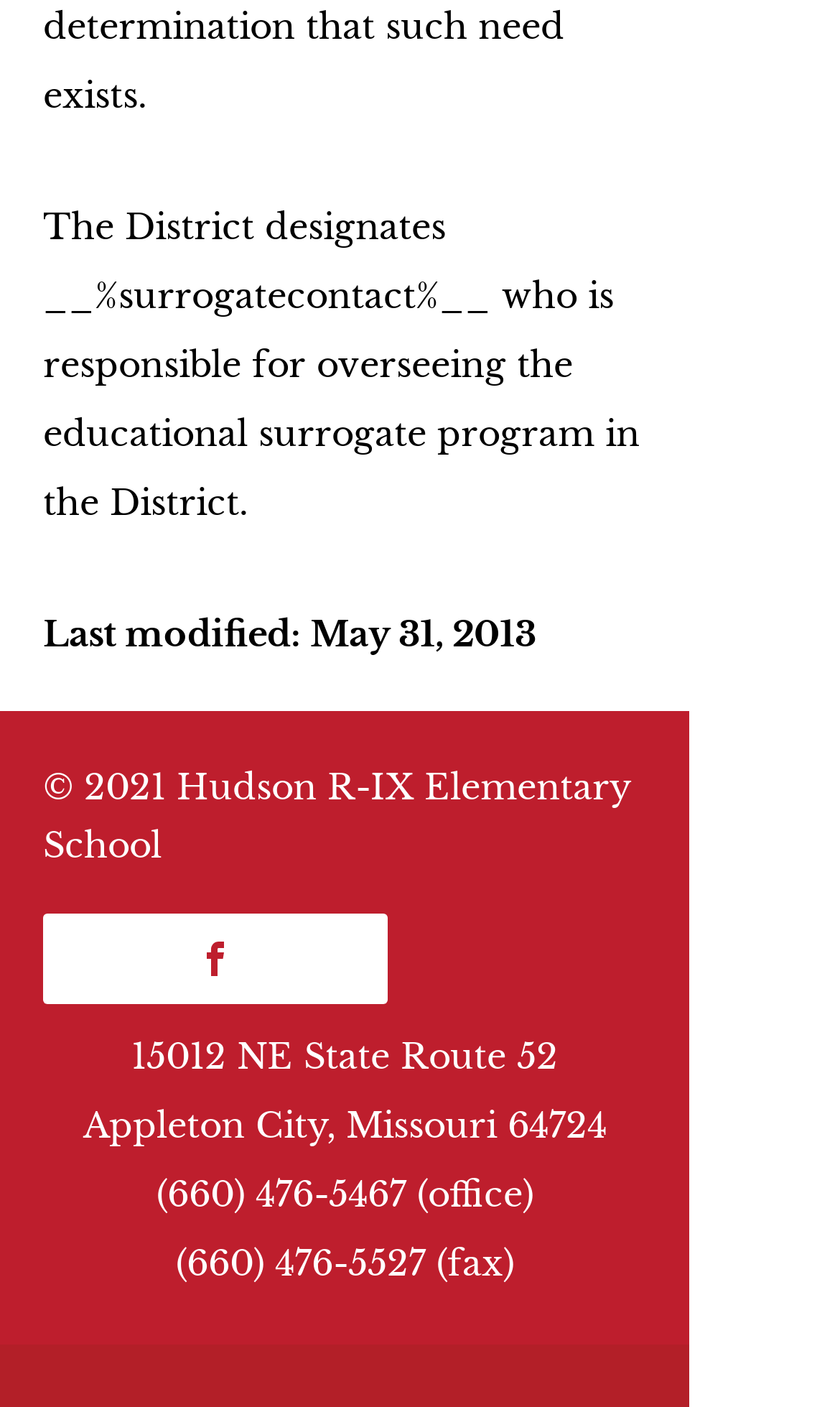Calculate the bounding box coordinates of the UI element given the description: "(660) 476-5527".

[0.209, 0.882, 0.506, 0.913]